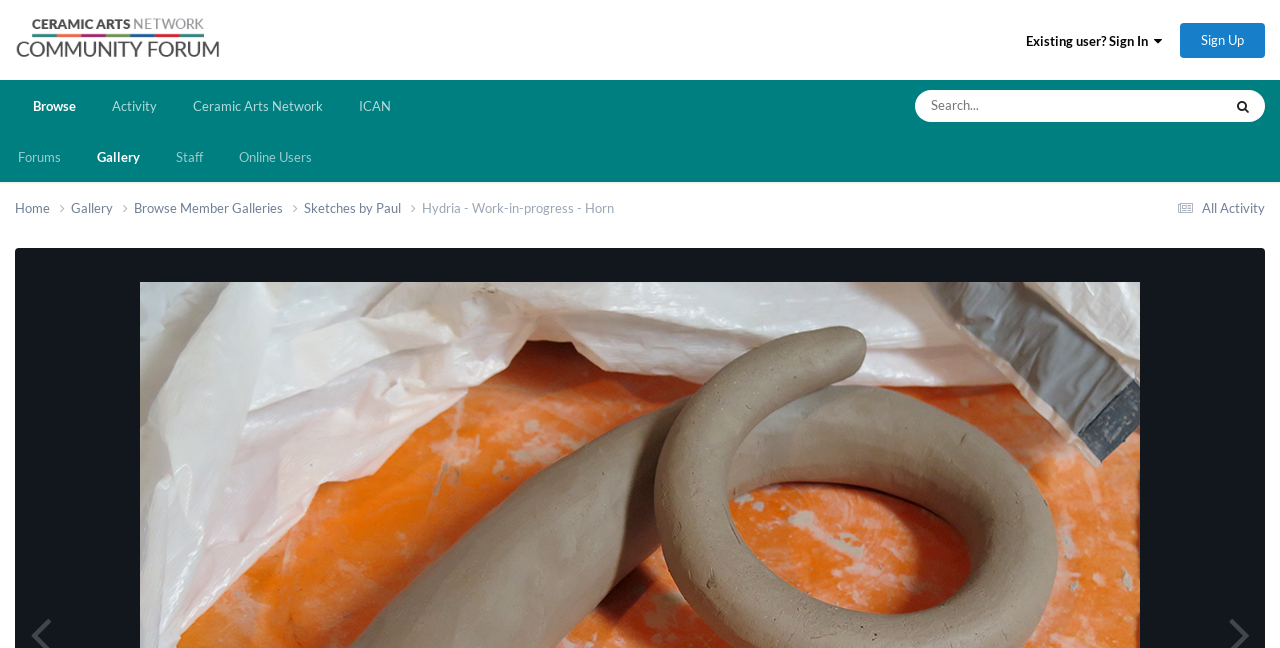What is the purpose of the searchbox?
Please use the image to deliver a detailed and complete answer.

I found the answer by looking at the searchbox element, which has a label 'Search' and a button with the same text, indicating that it is used for searching.